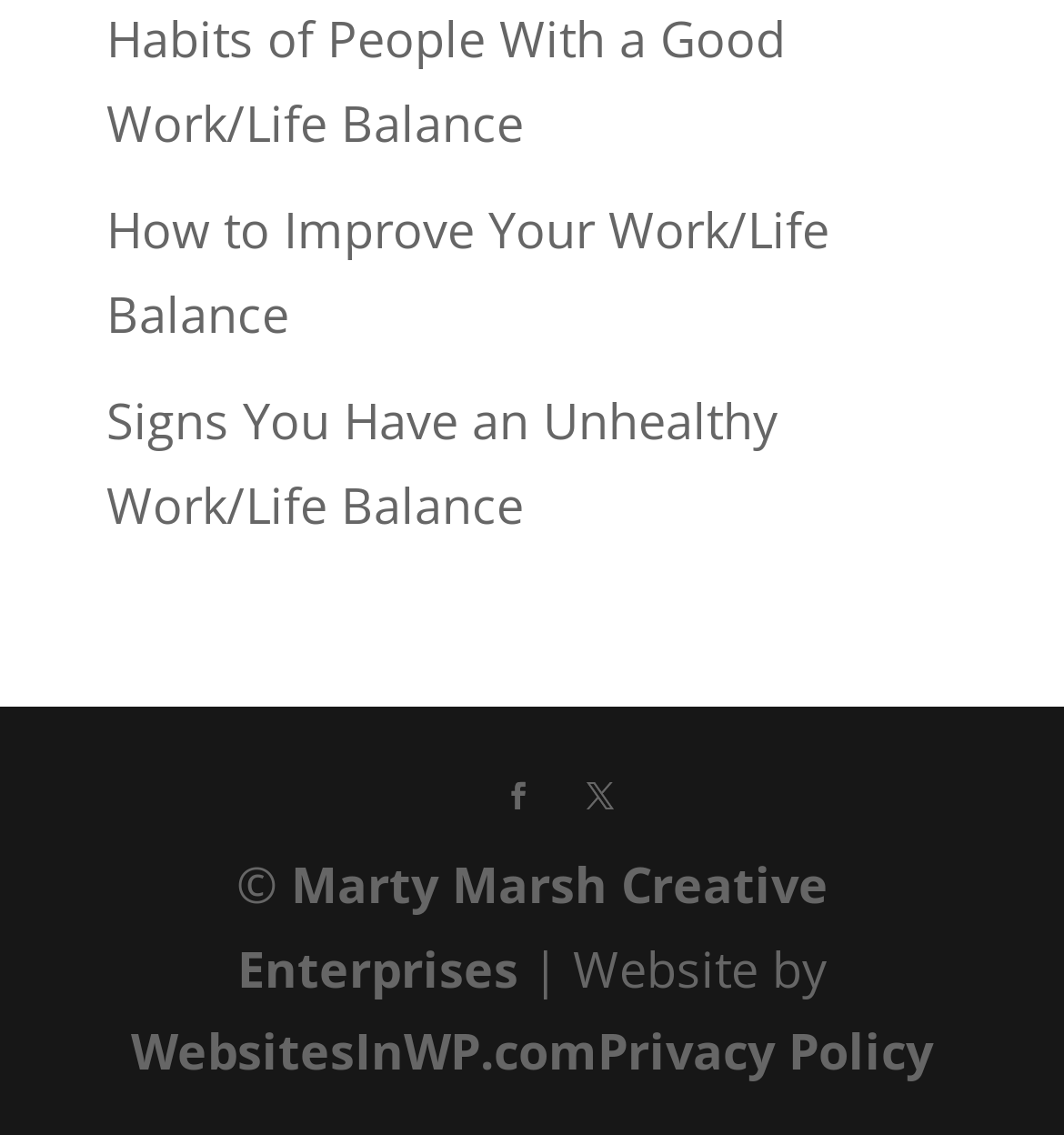Bounding box coordinates are to be given in the format (top-left x, top-left y, bottom-right x, bottom-right y). All values must be floating point numbers between 0 and 1. Provide the bounding box coordinate for the UI element described as: Privacy Policy

[0.562, 0.897, 0.877, 0.955]